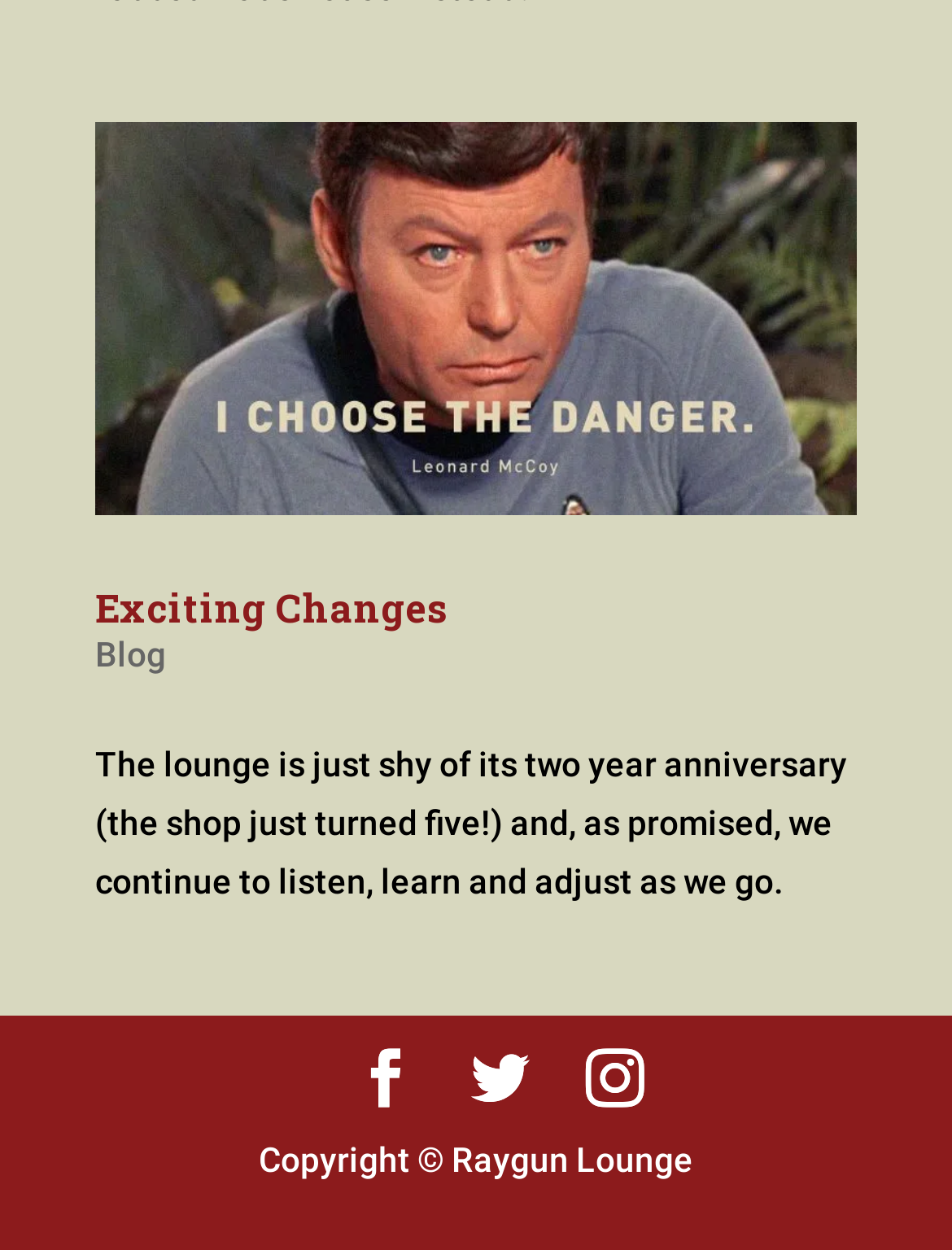Refer to the image and provide a thorough answer to this question:
What is the topic of the article?

I found the answer by looking at the link and heading elements with the text 'Exciting Changes' at the top of the page, which suggests that the article is about exciting changes related to the lounge.